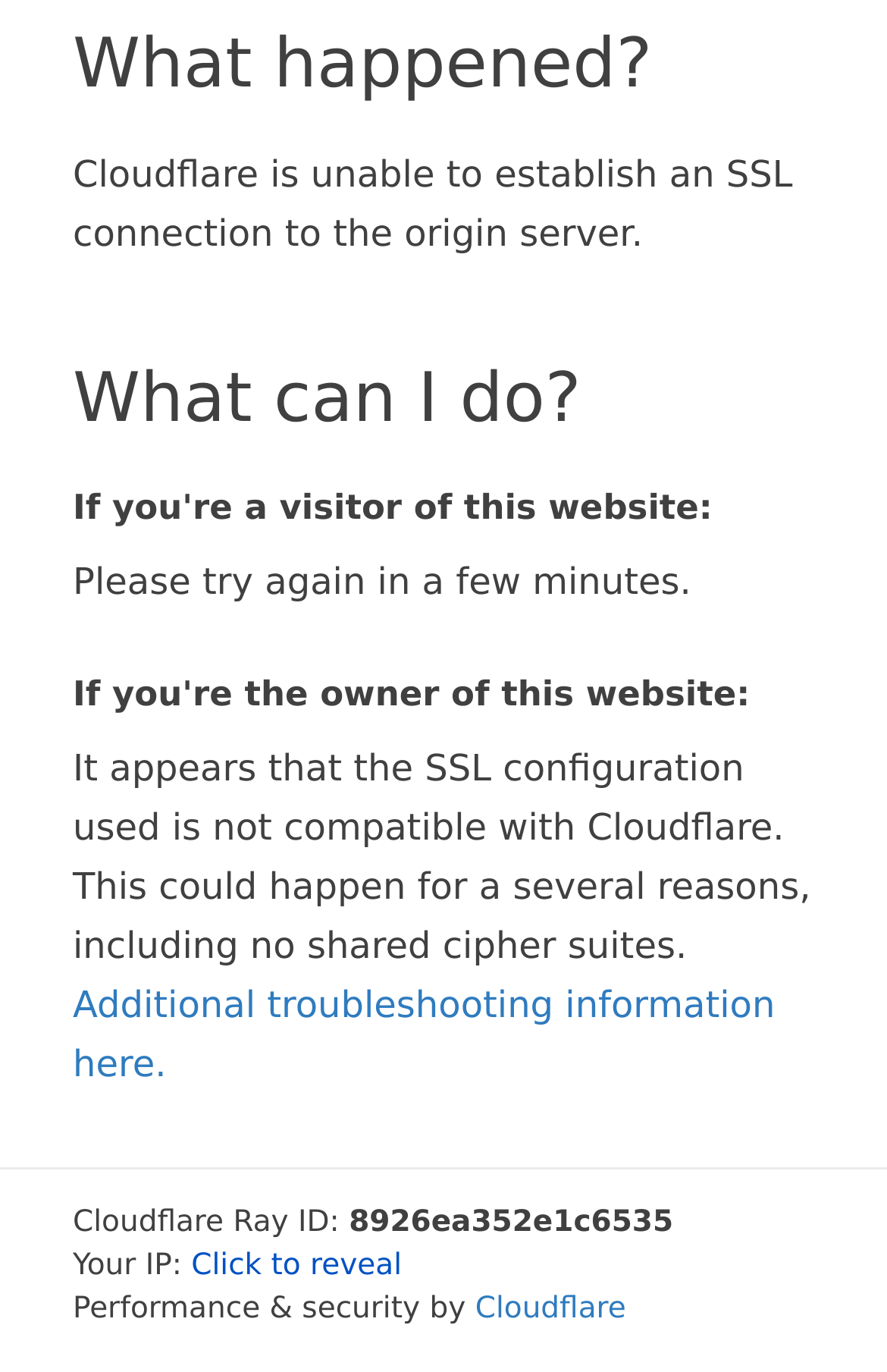Extract the bounding box coordinates for the UI element described as: "Cloudflare".

[0.536, 0.942, 0.706, 0.967]